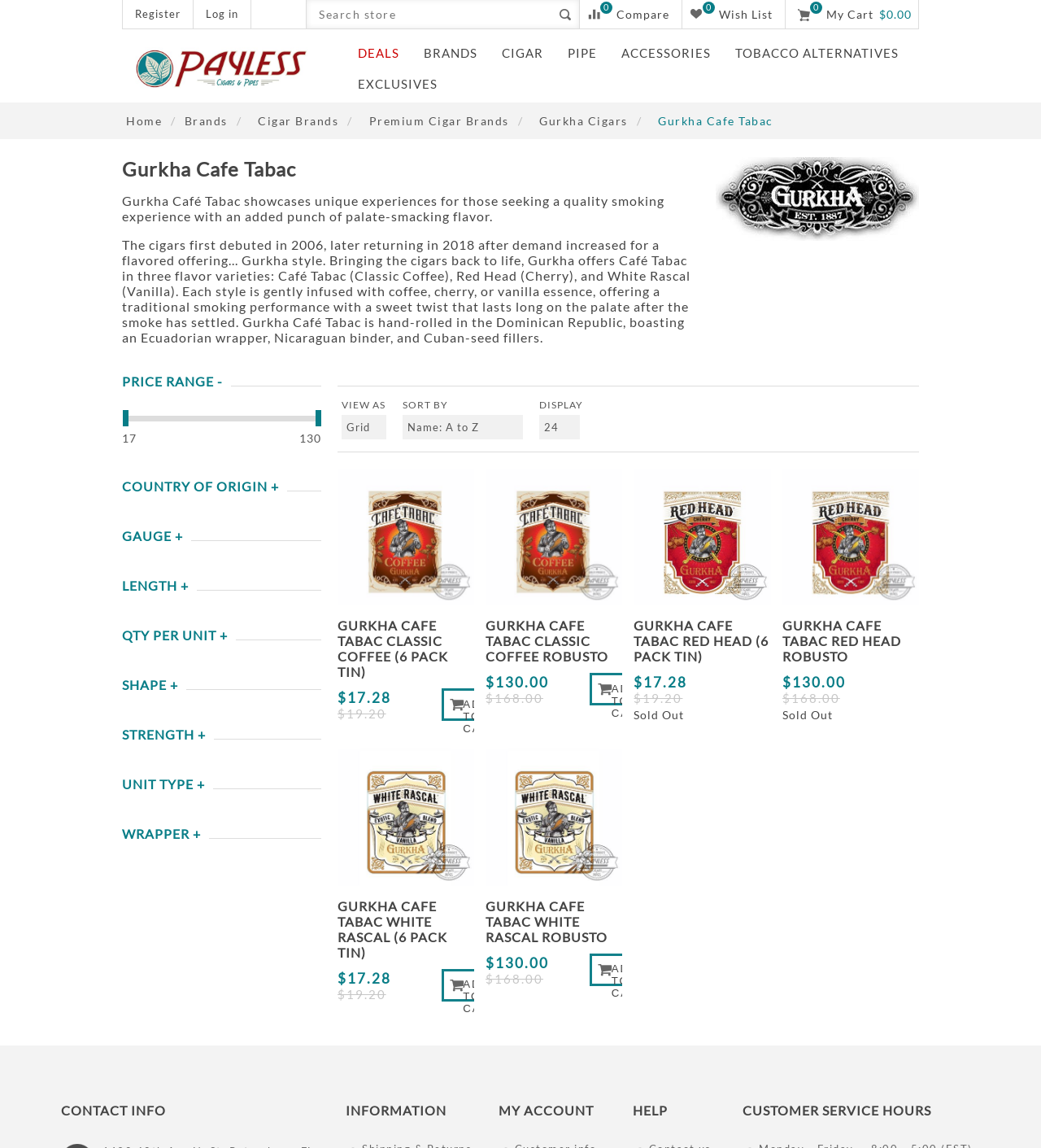Construct a comprehensive caption that outlines the webpage's structure and content.

The webpage is for Gurkha Cafe Tabac, a brand of cigars. At the top, there are links to register, log in, and access the cart, as well as a search bar. Below this, there is a navigation menu with links to different categories, including deals, brands, cigar, pipe, accessories, and tobacco alternatives.

The main content of the page is divided into two sections. On the left, there is a brief introduction to Gurkha Cafe Tabac, describing its unique flavor profile and hand-rolled construction. Below this, there is an image of a cigar box.

On the right, there is a list of products, each with an image, name, and price. The products are arranged in a grid, with three columns and four rows. Each product has a "Quick View" button, an "Add to Compare List" button, and an "Add to Cart" button. The products are listed in a specific order, with the Classic Coffee flavor first, followed by the Red Head flavor, and then the White Rascal flavor.

Above the product list, there are filters and sorting options, including a dropdown menu to select the number of products per page and a button to view the products in a list or grid format.